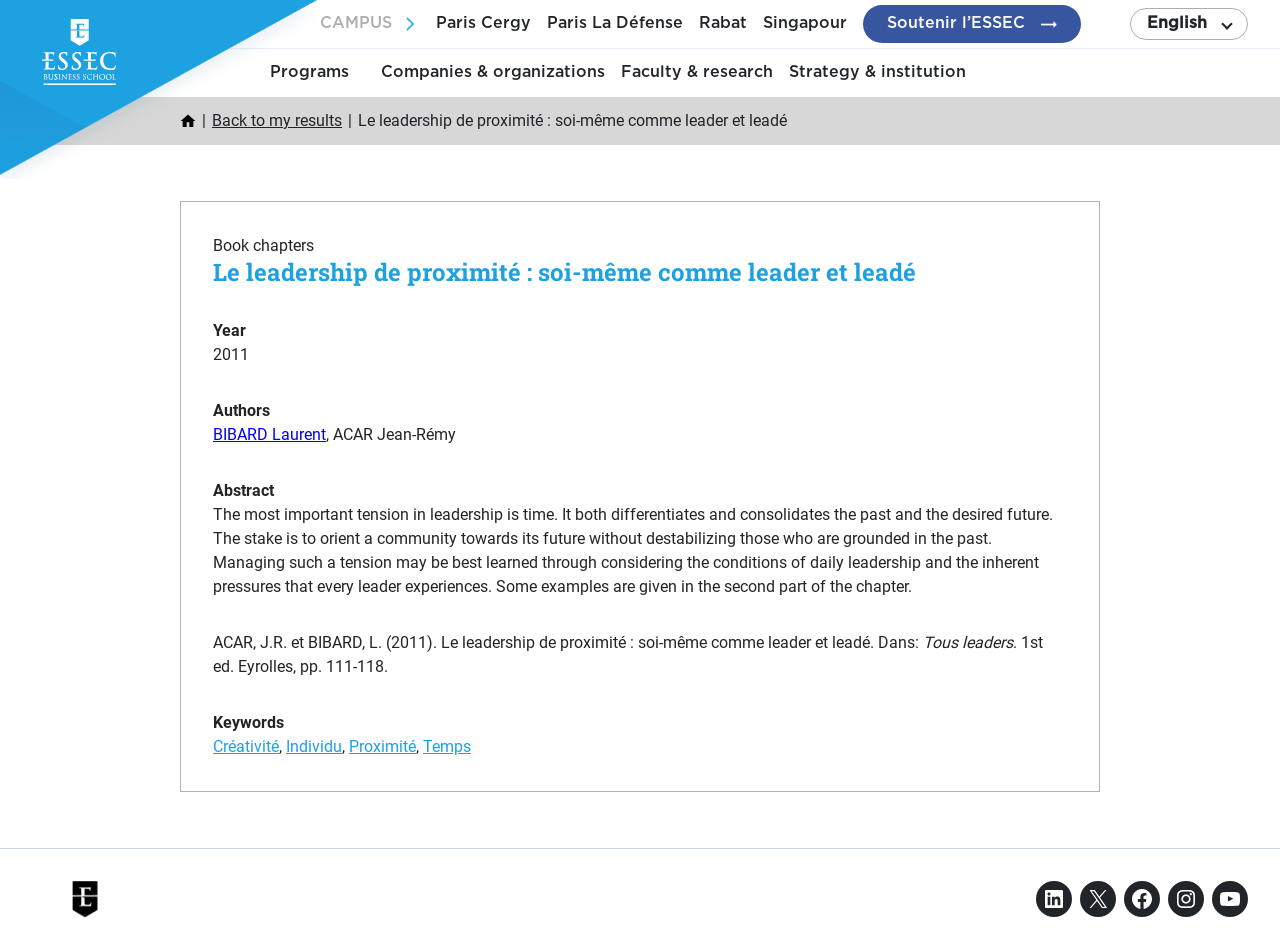Please locate the bounding box coordinates of the element that should be clicked to achieve the given instruction: "Click on the 'Paris Cergy' link".

[0.341, 0.014, 0.415, 0.038]